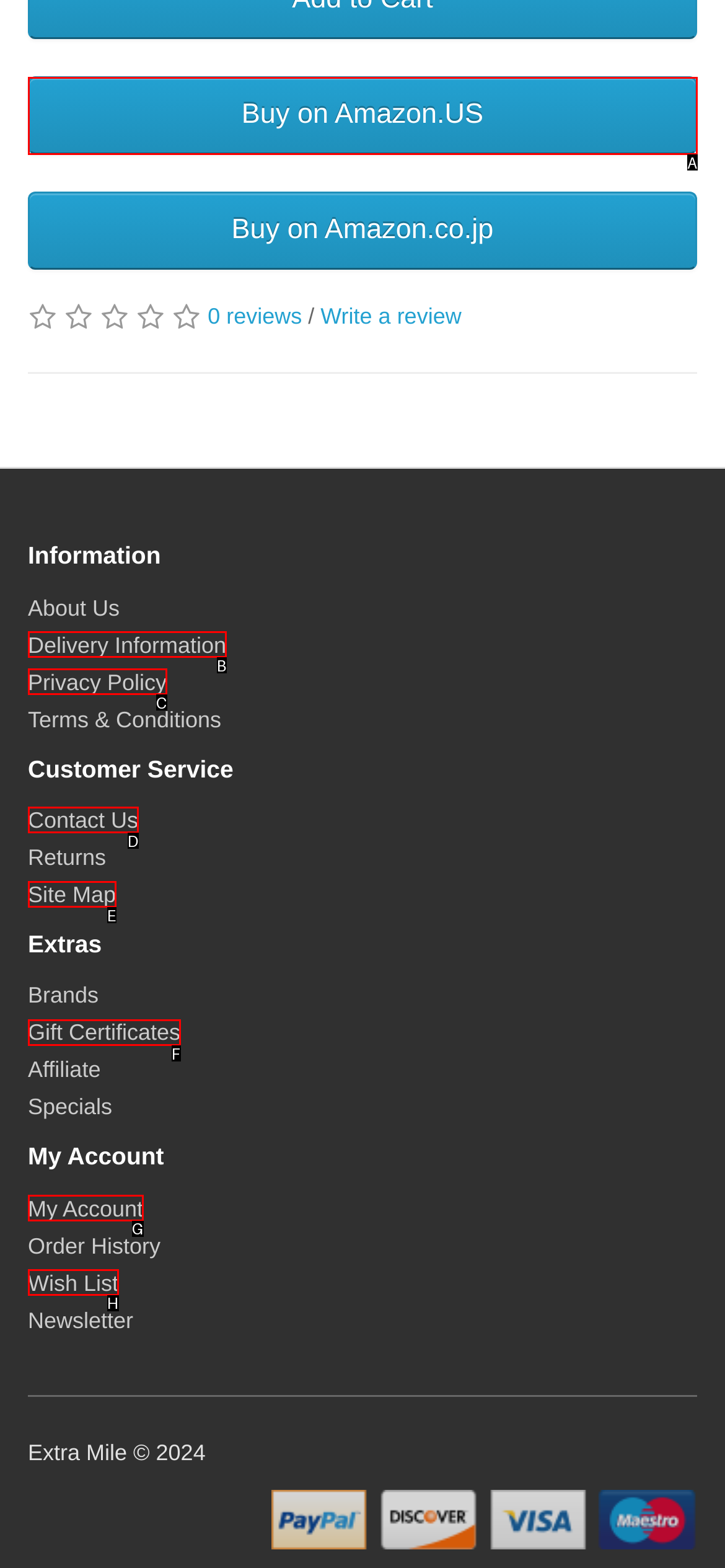Identify which option matches the following description: Privacy Policy
Answer by giving the letter of the correct option directly.

C